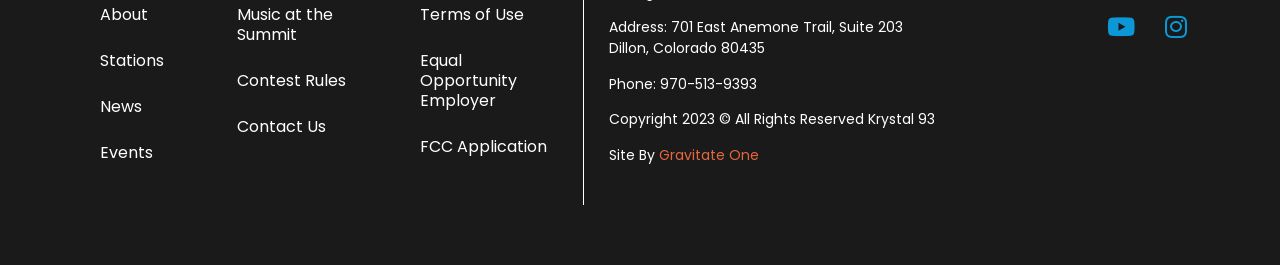Answer with a single word or phrase: 
How many social media links are present on the webpage?

2